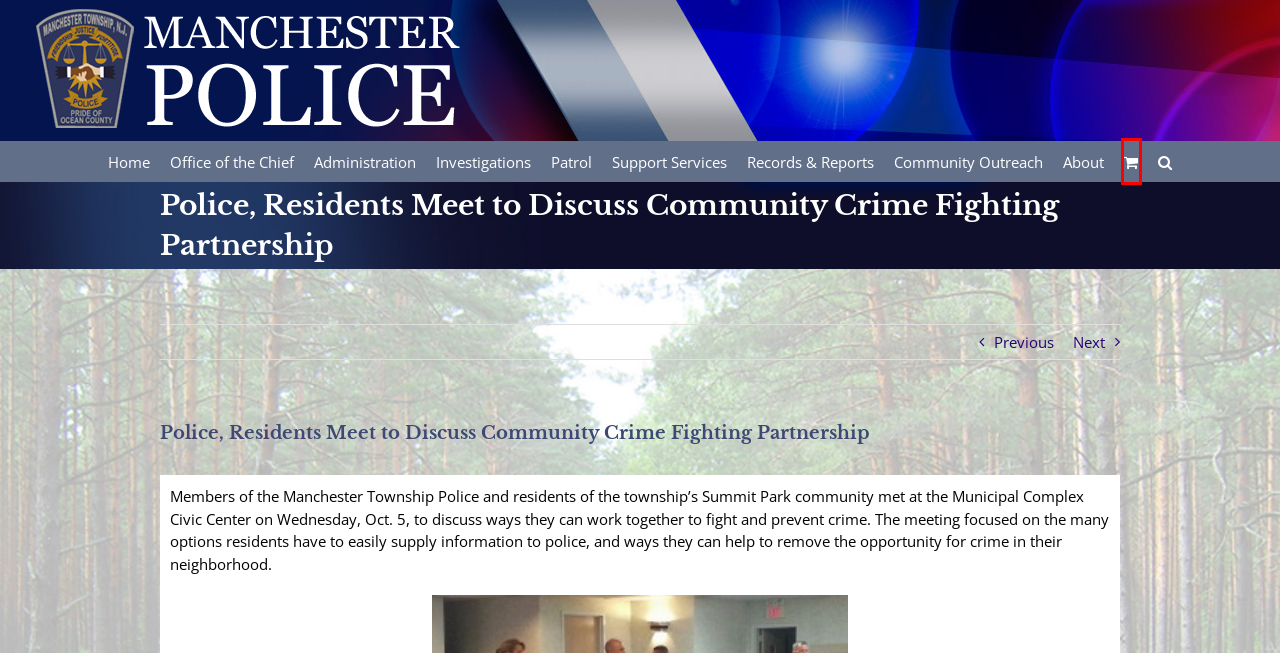A screenshot of a webpage is given, featuring a red bounding box around a UI element. Please choose the webpage description that best aligns with the new webpage after clicking the element in the bounding box. These are the descriptions:
A. Patrol - Manchester Police Department Manchester NJ
B. Cart - Manchester Police Department Manchester NJ
C. Investigations - Manchester Police Department Manchester NJ
D. Office of the Chief - Manchester Police Department Manchester NJ
E. Arrest Blotter (10/18/2015 – 10/24/2015) - Manchester Police Department Manchester NJ
F. ManchesterPD - Manchester Police Department Manchester NJ
G. Support Services - Manchester Police Department Manchester NJ
H. Home - Manchester Police Department Manchester NJ

B